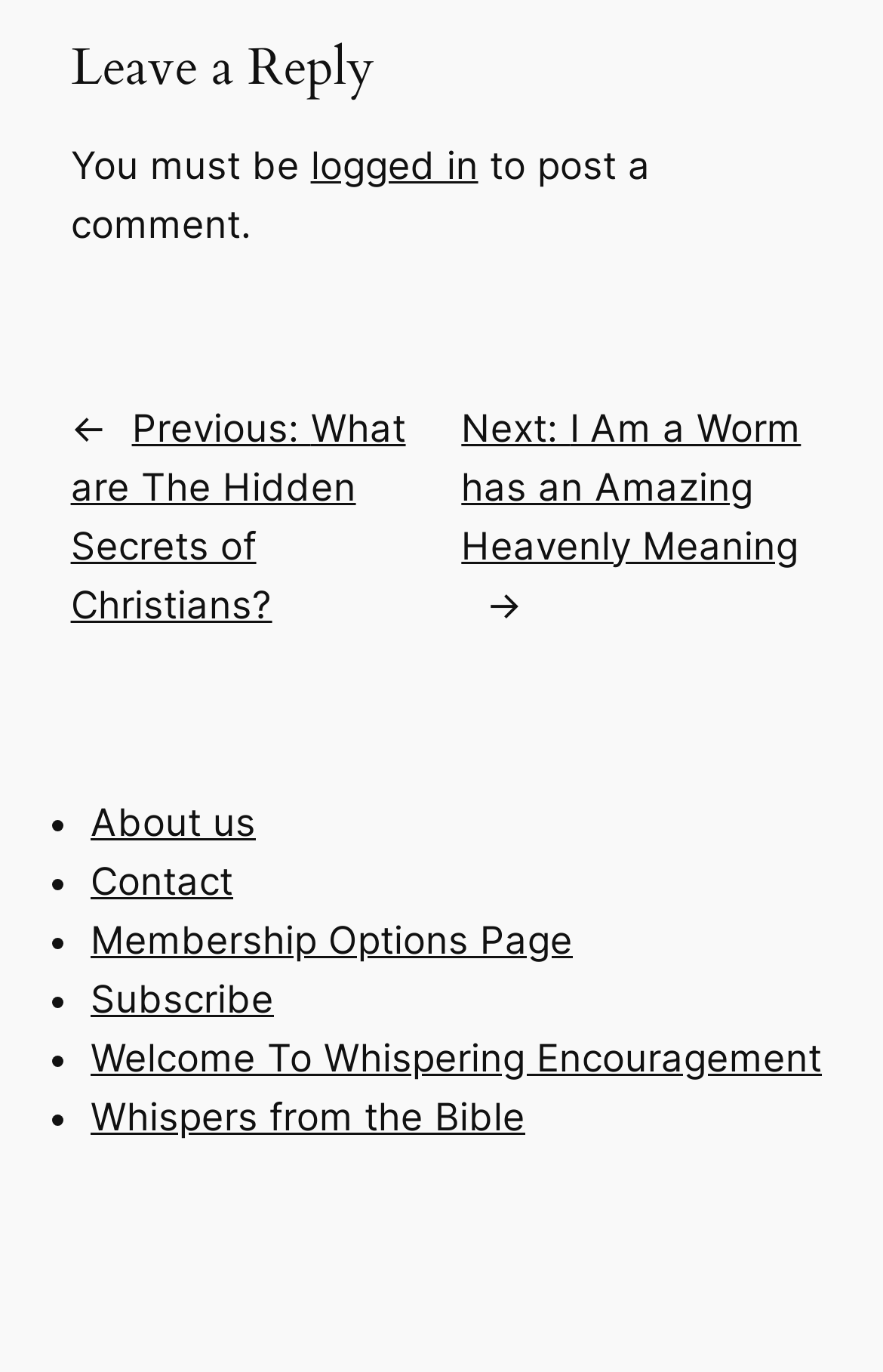What is the purpose of the 'Leave a Reply' section?
Answer the question with a single word or phrase by looking at the picture.

To post a comment